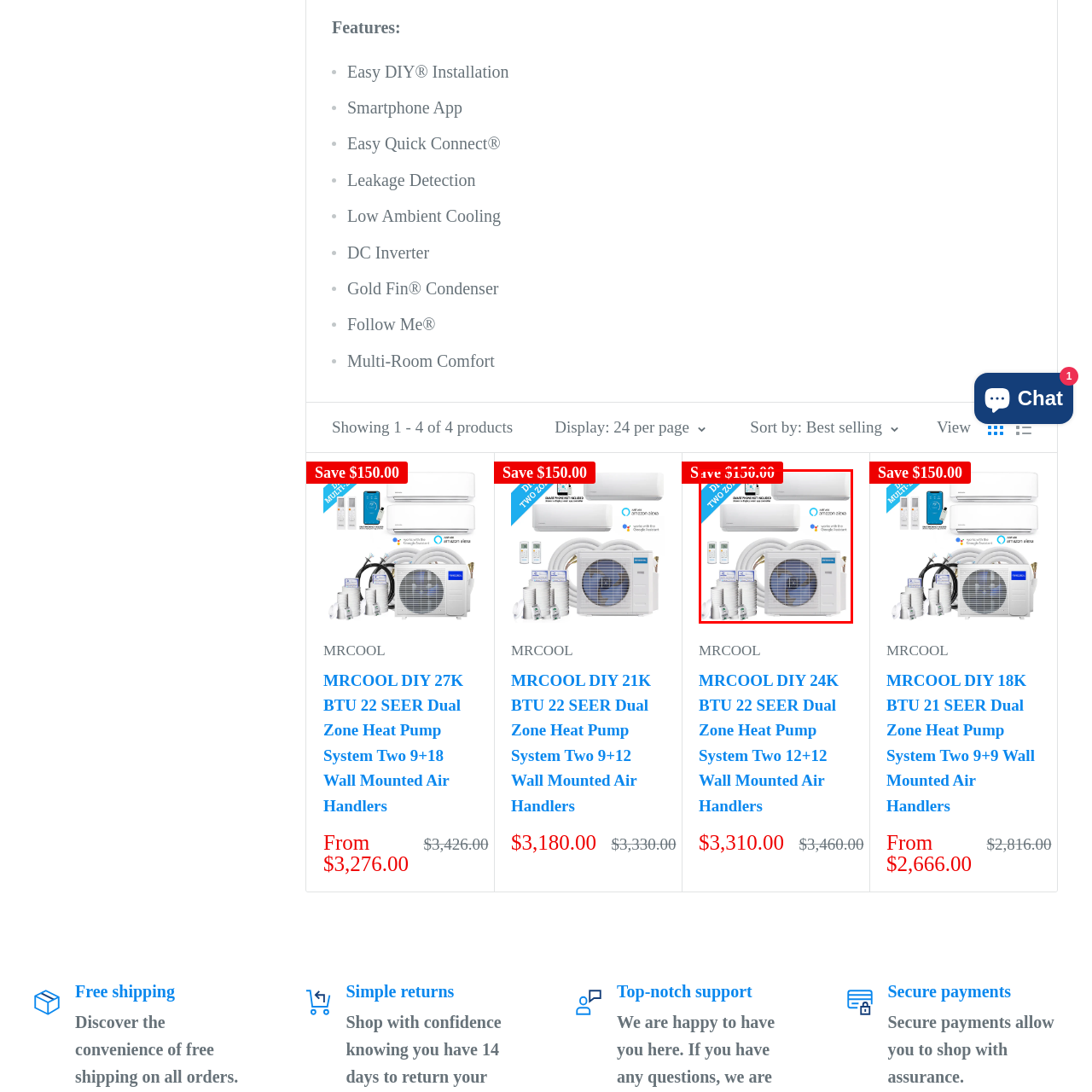Look closely at the zone within the orange frame and give a detailed answer to the following question, grounding your response on the visual details: 
How many air handlers are included in the system?

The system includes two wall-mounted air handlers suitable for a variety of spaces.